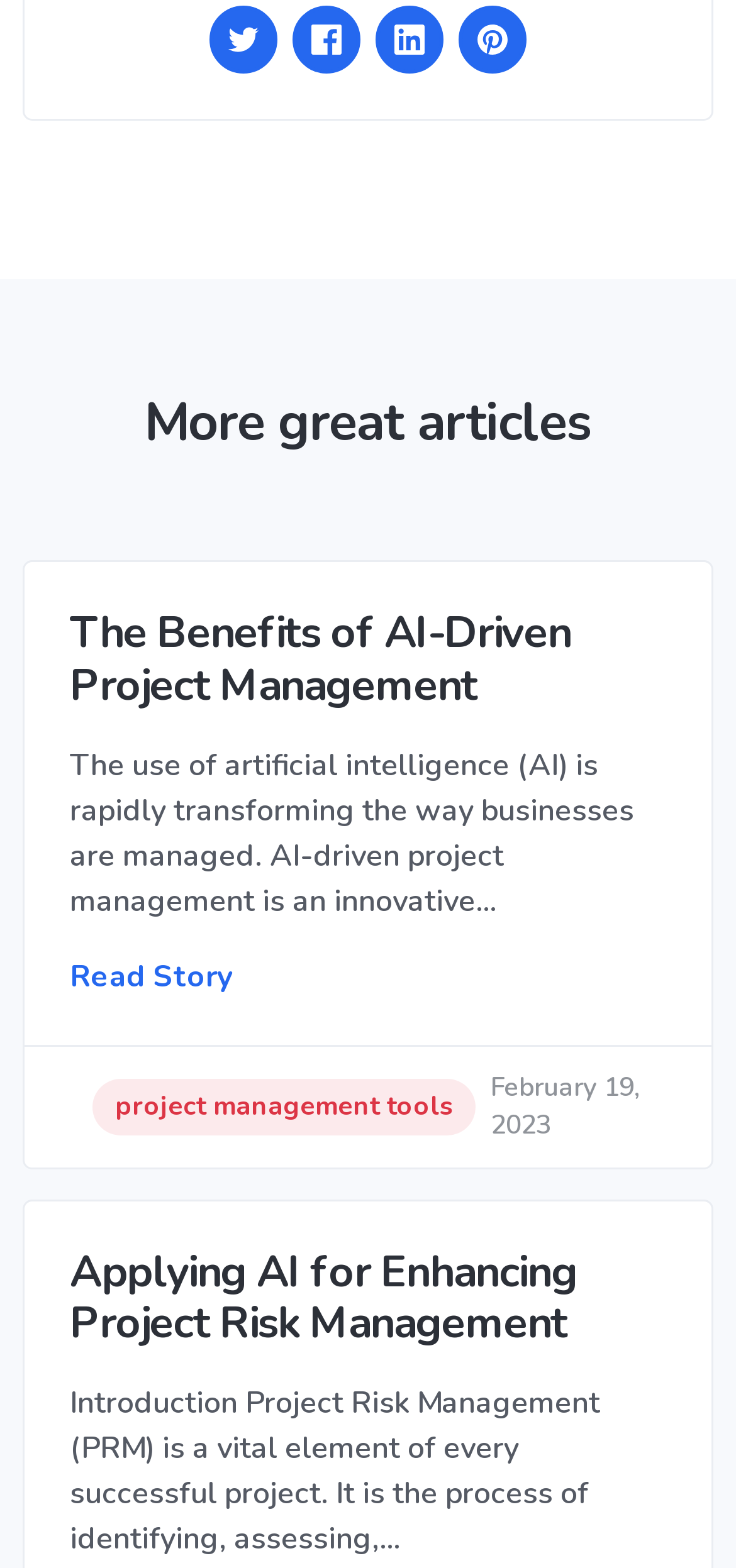Can you find the bounding box coordinates of the area I should click to execute the following instruction: "Click the link to read the story"?

[0.095, 0.609, 0.315, 0.636]